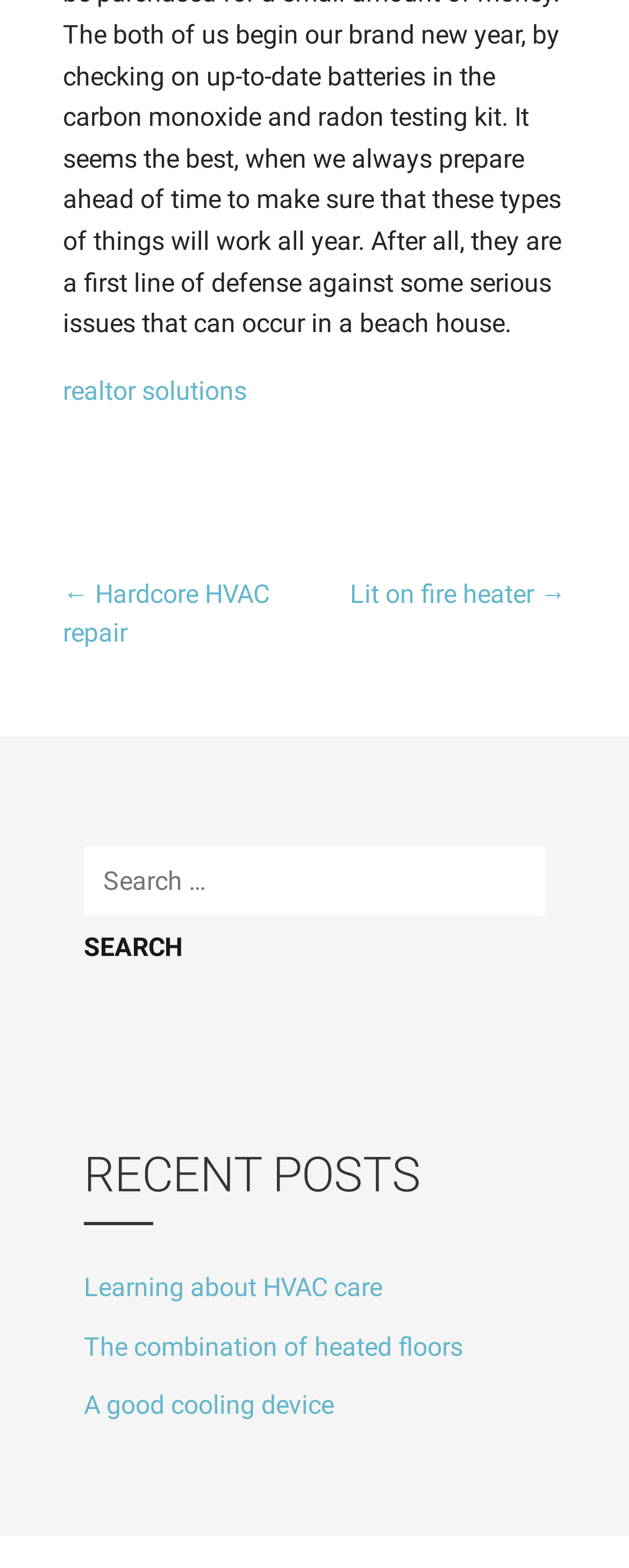What is the function of the button with the text 'SEARCH'?
Using the image as a reference, give a one-word or short phrase answer.

To submit search query